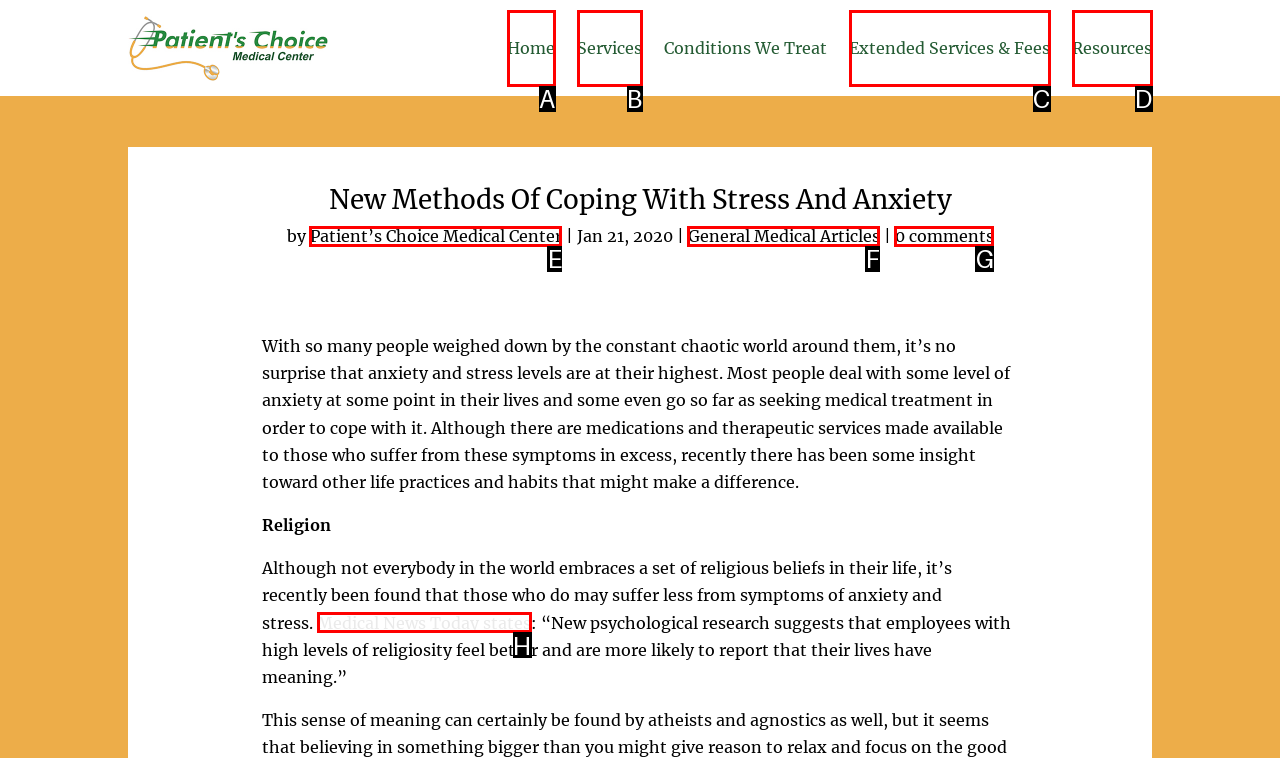Determine the option that best fits the description: Home
Reply with the letter of the correct option directly.

A